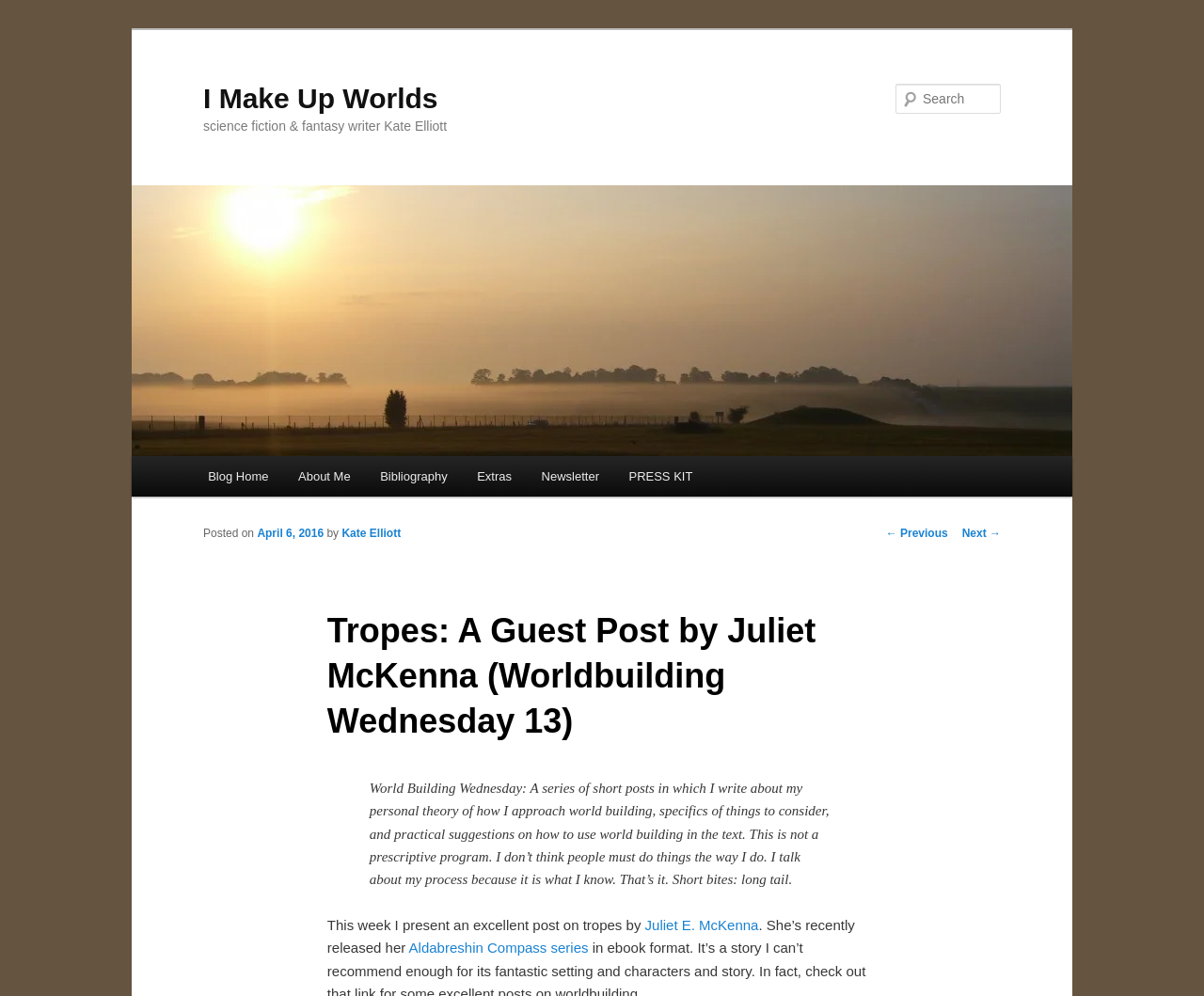Determine the bounding box of the UI element mentioned here: "I Make Up Worlds". The coordinates must be in the format [left, top, right, bottom] with values ranging from 0 to 1.

[0.169, 0.083, 0.364, 0.114]